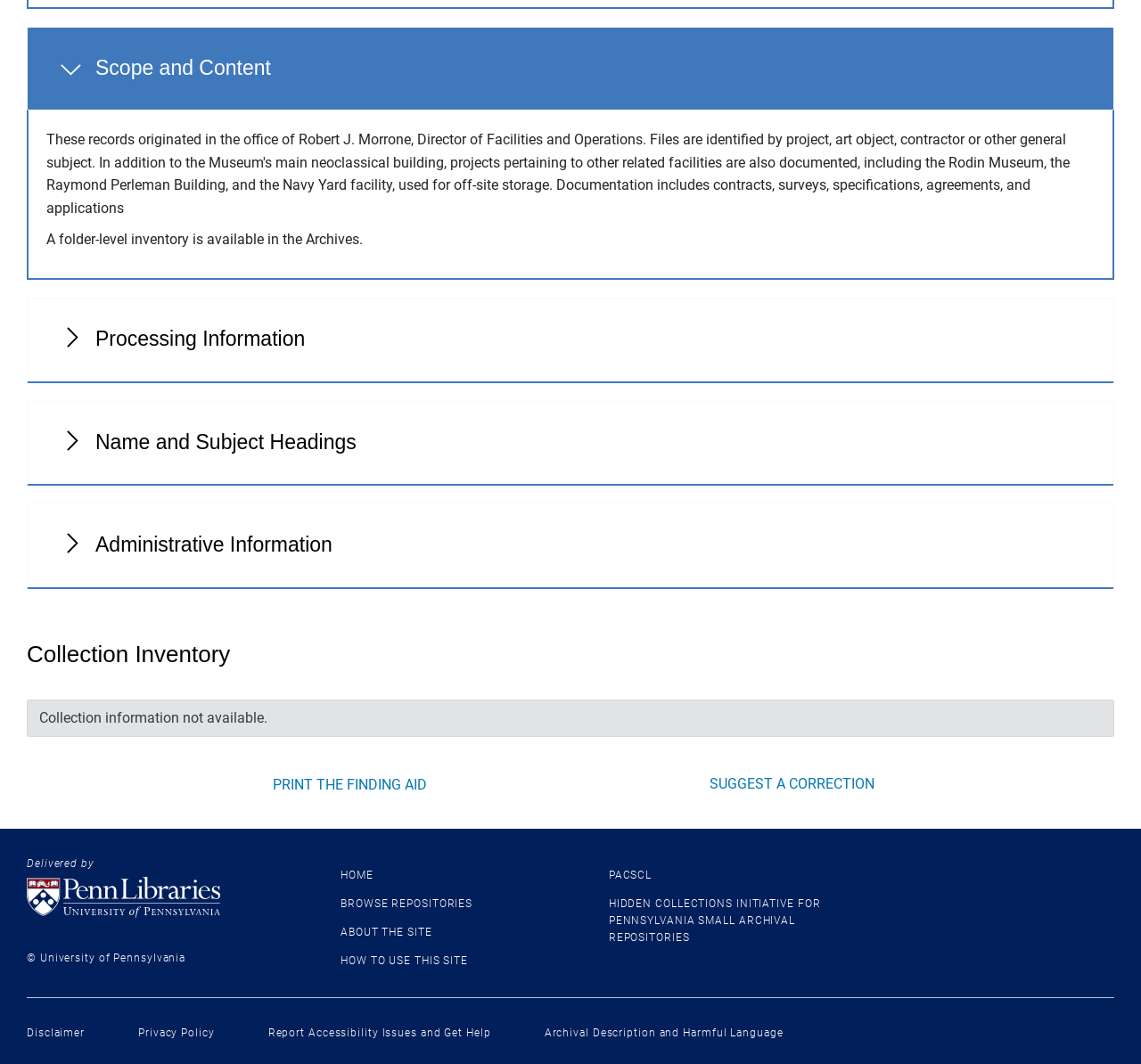Could you specify the bounding box coordinates for the clickable section to complete the following instruction: "Visit University of Pennsylvania Libraries homepage"?

[0.023, 0.824, 0.252, 0.863]